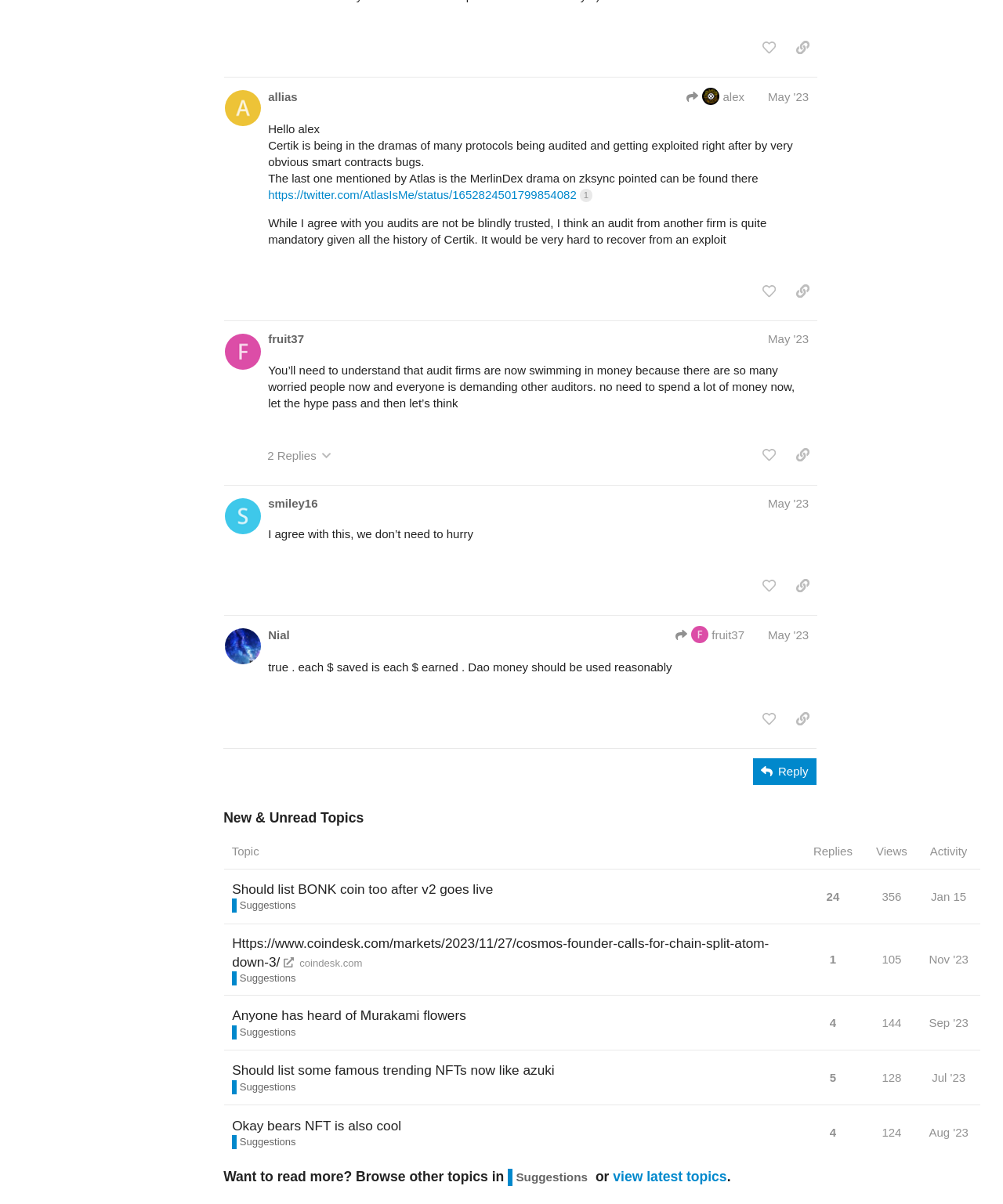How many views does the topic 'Should list BONK coin too after v2 goes live' have?
Based on the image, please offer an in-depth response to the question.

I found the answer by looking at the gridcell in the table, which says 'this topic has been viewed 356 times'. This indicates that the topic 'Should list BONK coin too after v2 goes live' has been viewed 356 times.